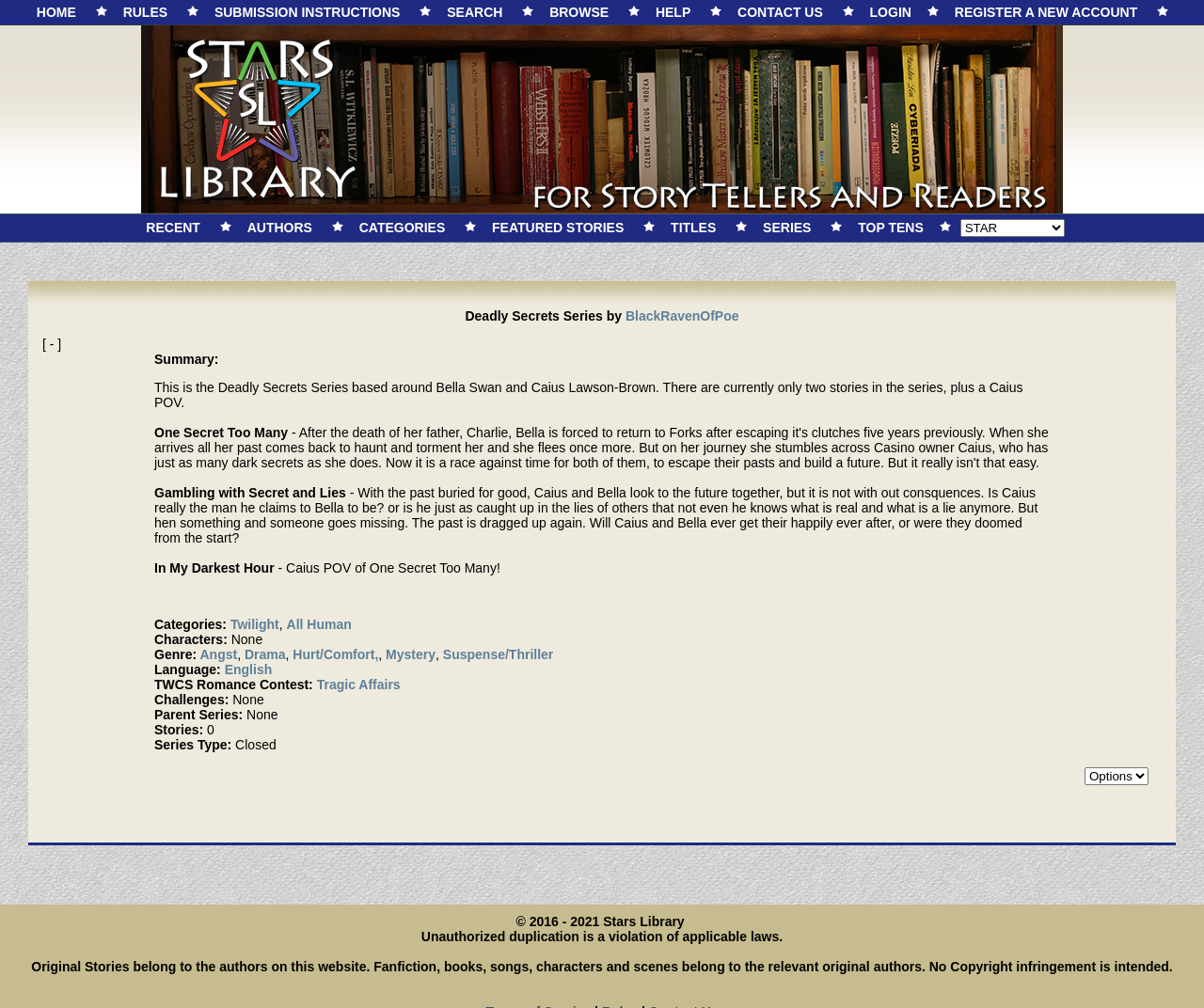Find the bounding box coordinates for the area you need to click to carry out the instruction: "Click on the HOME link". The coordinates should be four float numbers between 0 and 1, indicated as [left, top, right, bottom].

[0.025, 0.004, 0.069, 0.021]